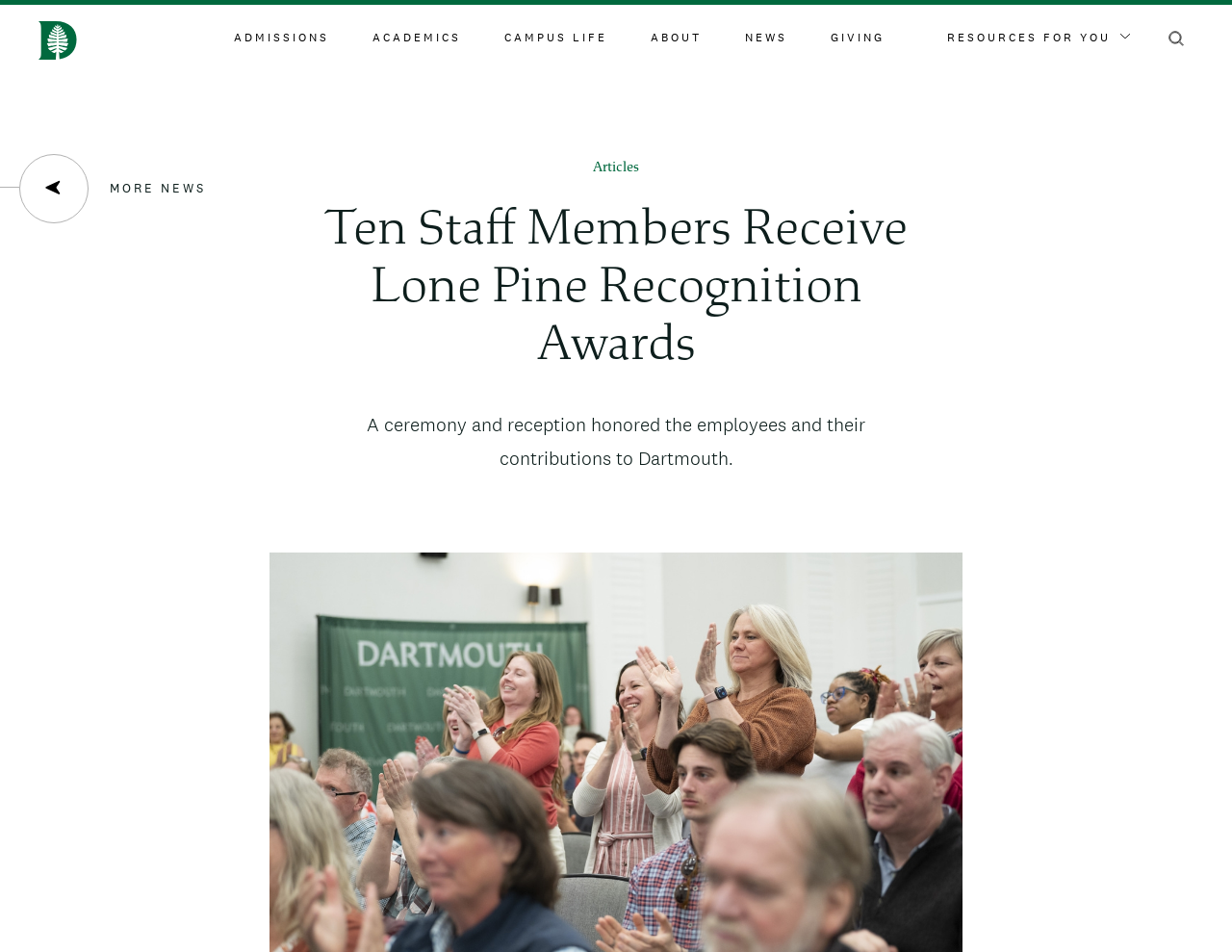Determine the bounding box coordinates for the area that should be clicked to carry out the following instruction: "Go to NEWS".

[0.605, 0.031, 0.639, 0.053]